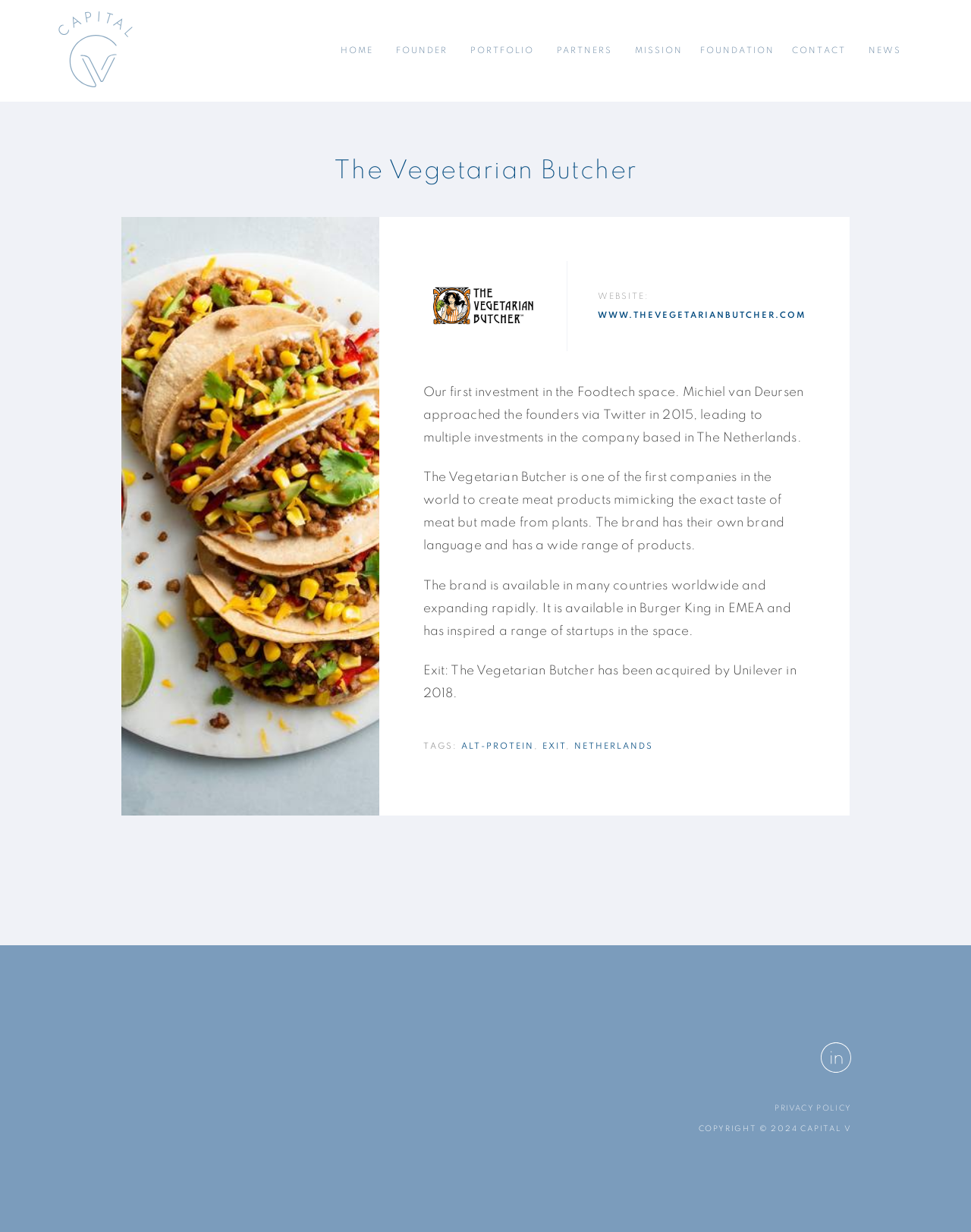Find the bounding box coordinates of the UI element according to this description: "Portfolio".

[0.485, 0.032, 0.55, 0.05]